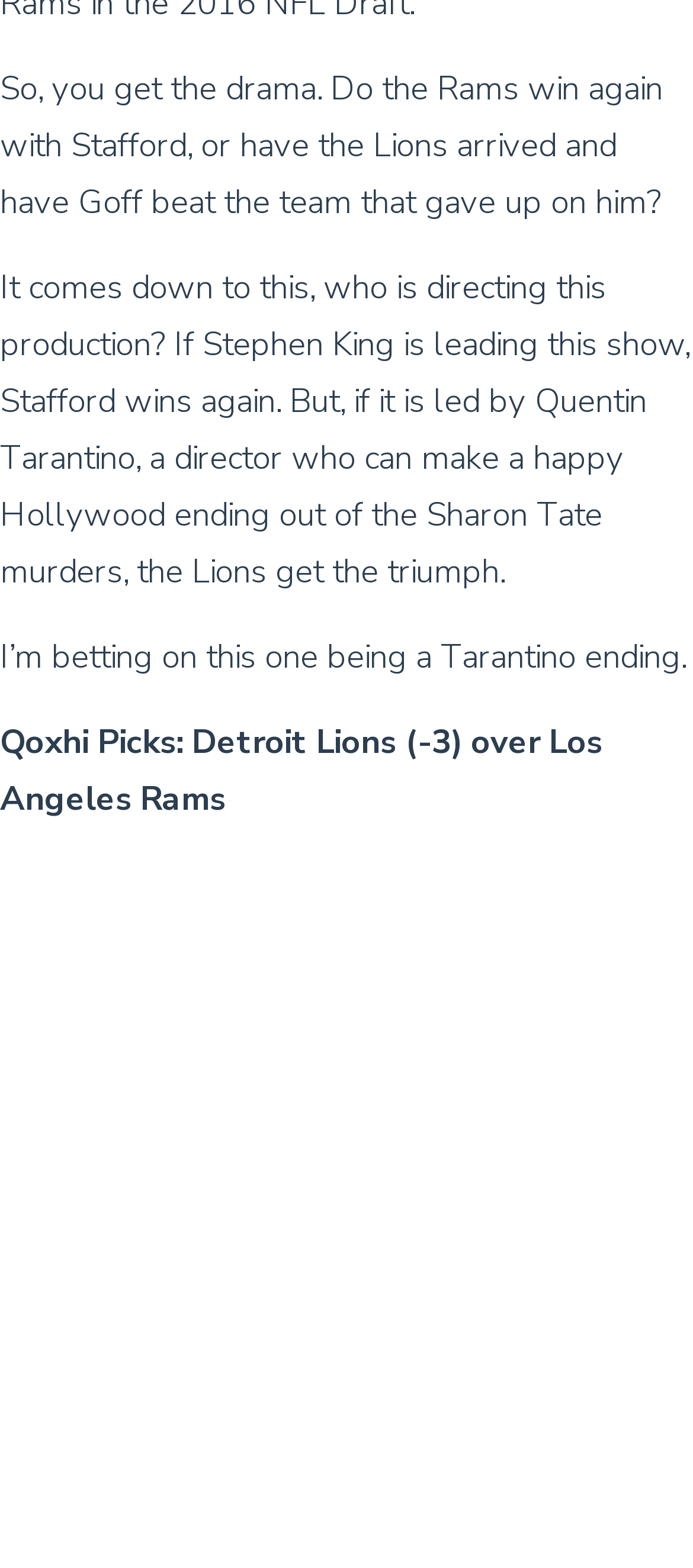What is the predicted winner of the game?
Look at the screenshot and respond with one word or a short phrase.

Detroit Lions